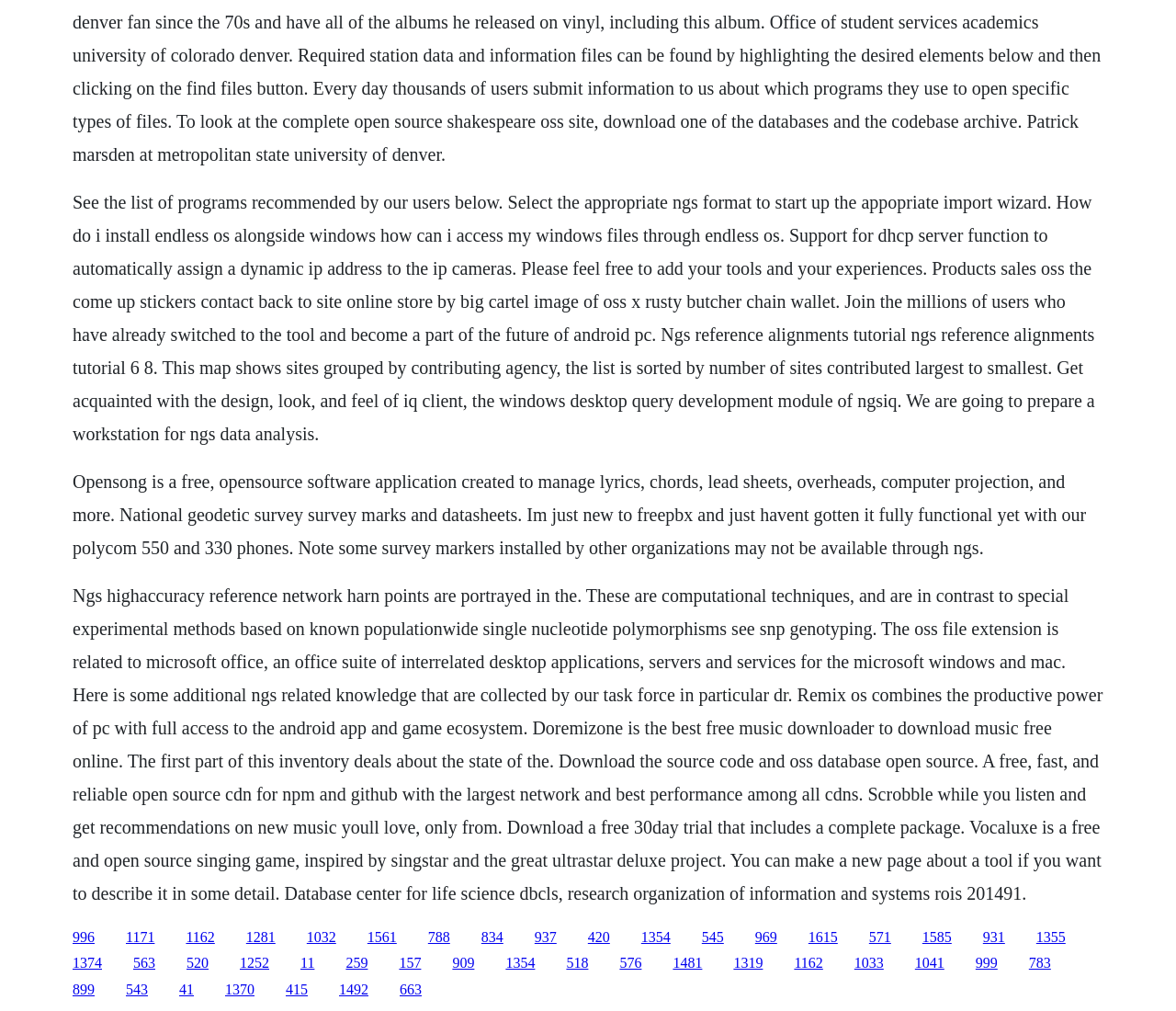Determine the bounding box coordinates for the region that must be clicked to execute the following instruction: "Click the link to get acquainted with the design of IQ Client".

[0.158, 0.919, 0.183, 0.934]